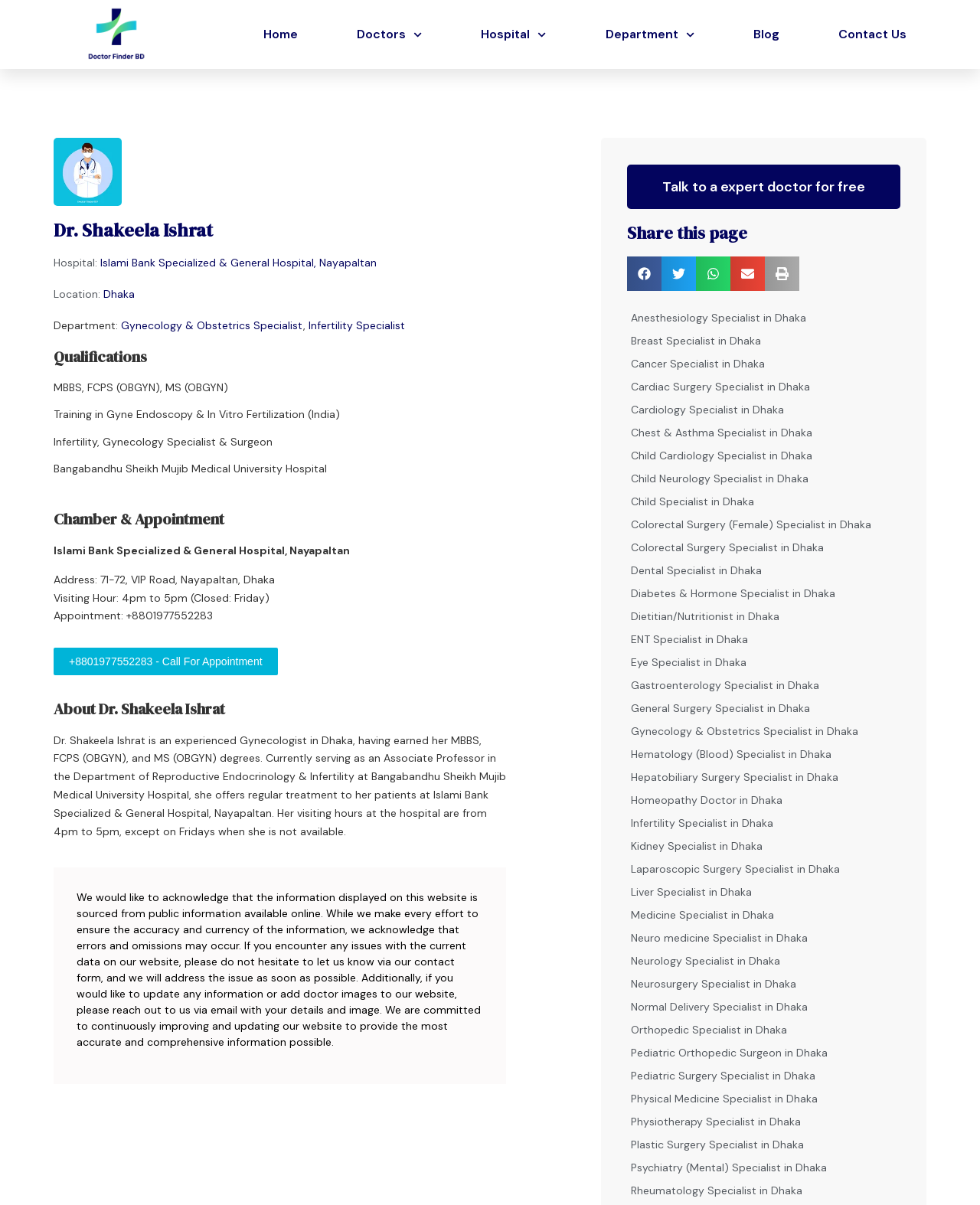Find the bounding box coordinates for the area you need to click to carry out the instruction: "Get in touch with the doctor through the 'Contact Us' link". The coordinates should be four float numbers between 0 and 1, indicated as [left, top, right, bottom].

[0.828, 0.027, 0.953, 0.06]